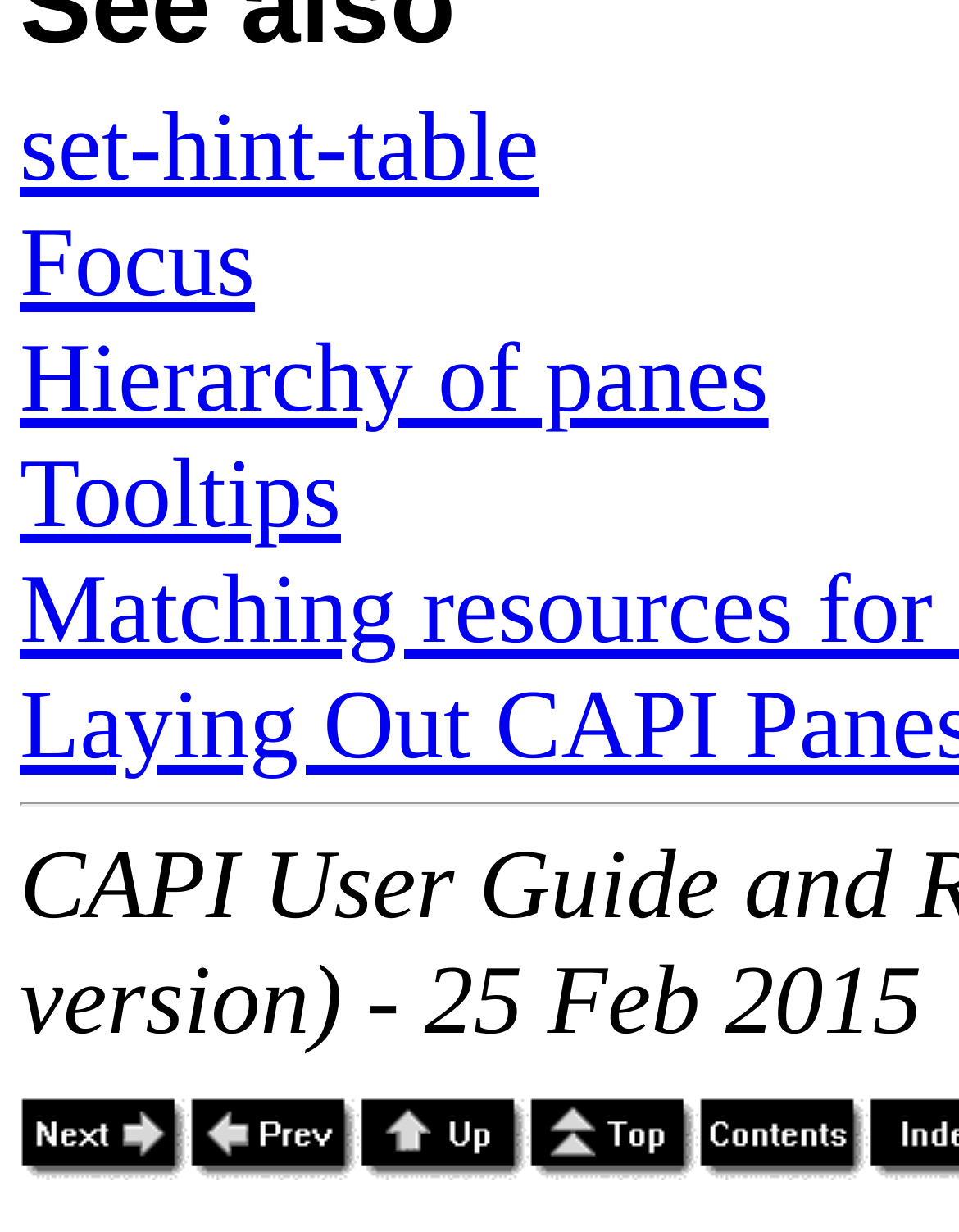Can you show the bounding box coordinates of the region to click on to complete the task described in the instruction: "View the 'Tooltips' section"?

[0.021, 0.356, 0.356, 0.446]